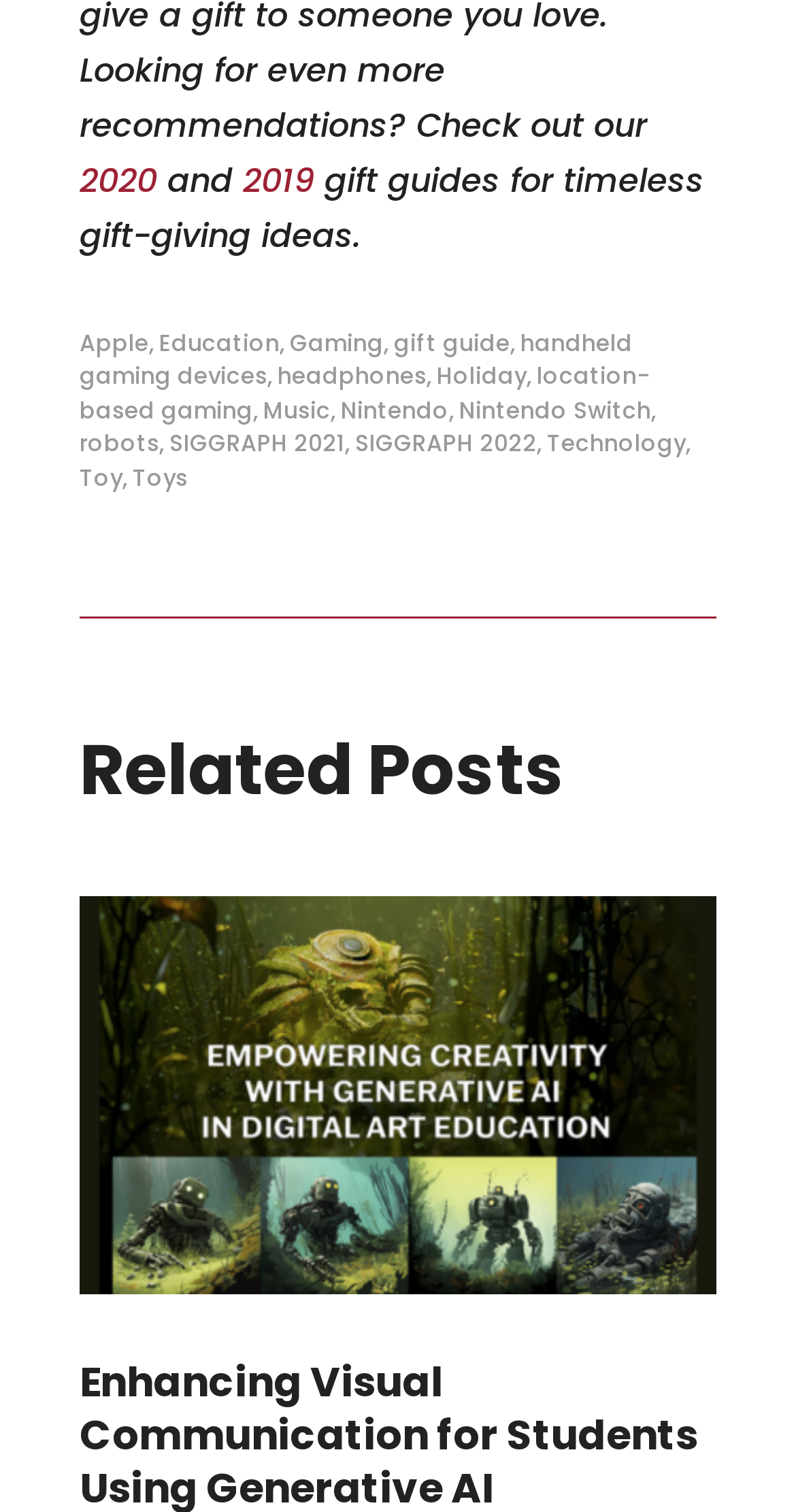Please specify the bounding box coordinates of the clickable section necessary to execute the following command: "Click on 2020".

[0.1, 0.104, 0.197, 0.135]